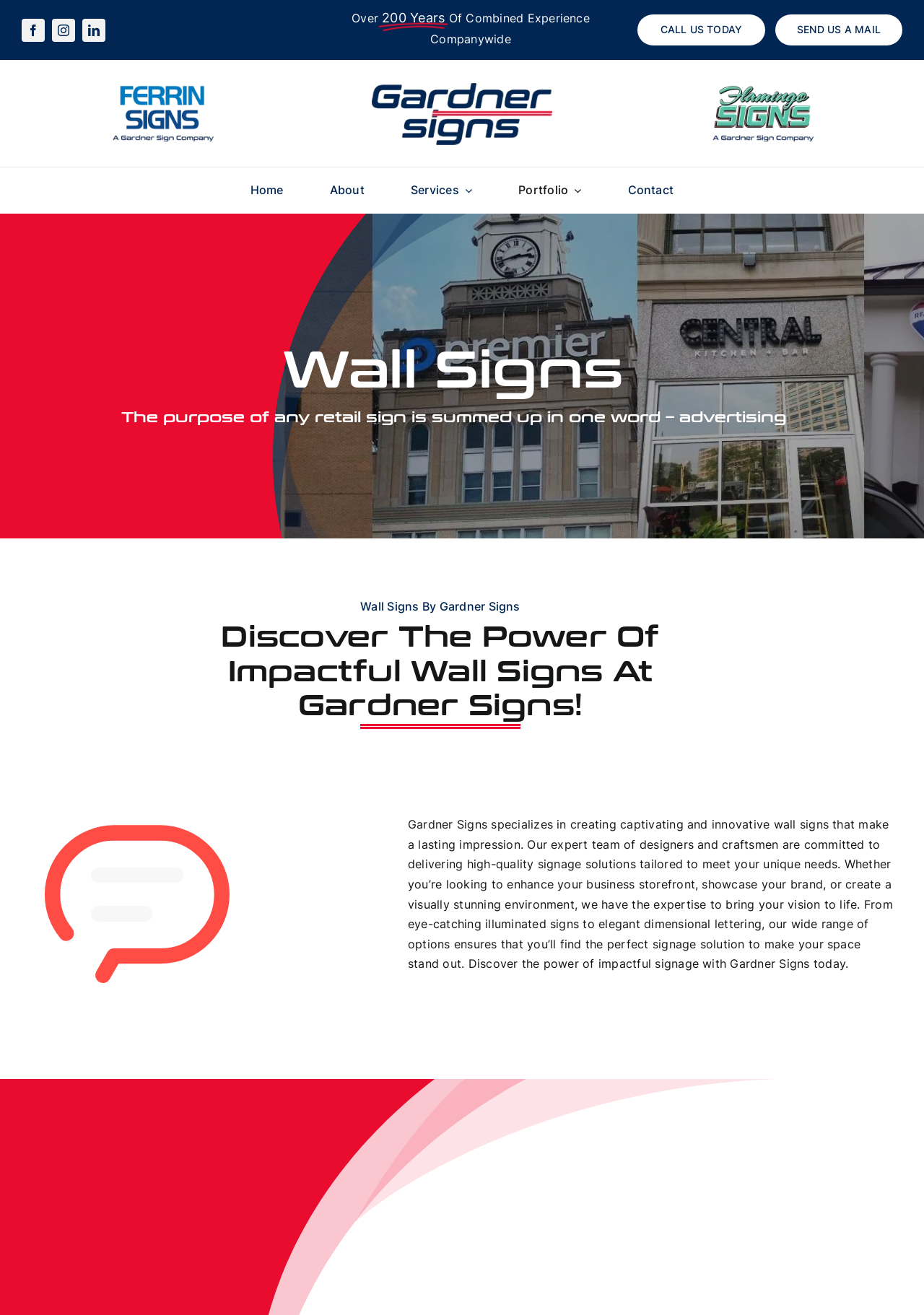Locate the coordinates of the bounding box for the clickable region that fulfills this instruction: "View the About page".

[0.357, 0.127, 0.394, 0.162]